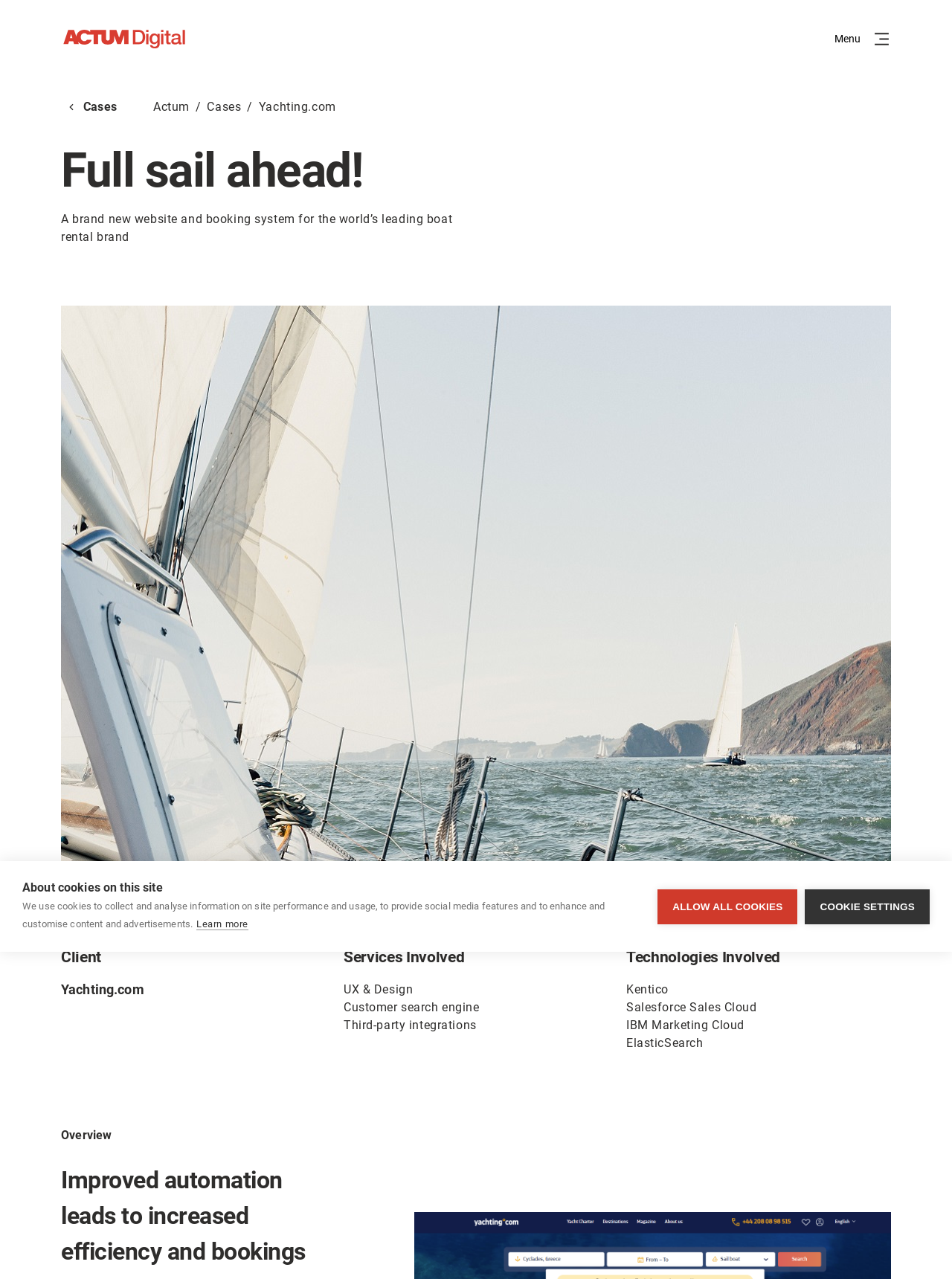What is the name of the leading boat rental brand?
Answer with a single word or phrase by referring to the visual content.

Yachting.com